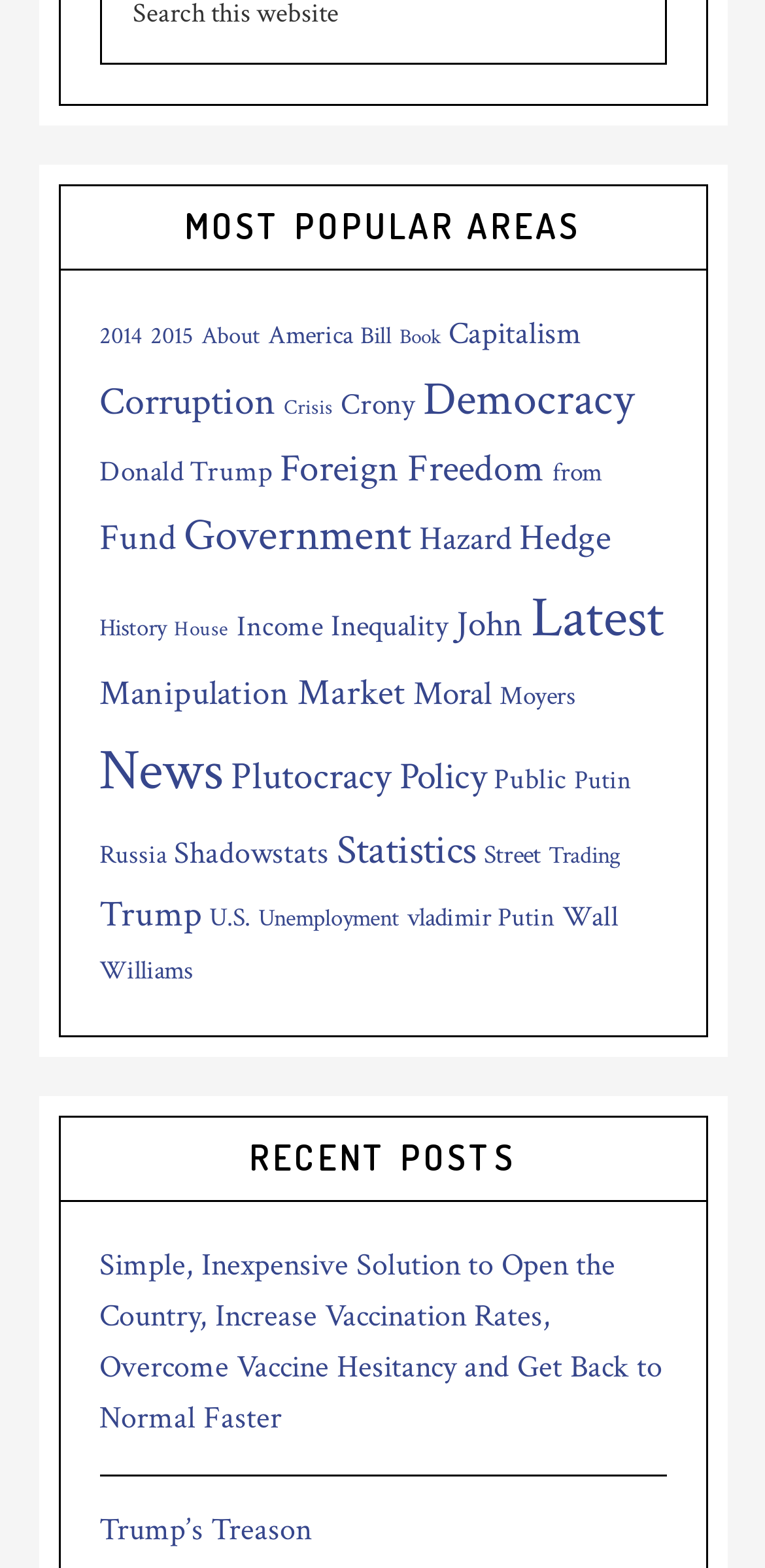Find the bounding box coordinates corresponding to the UI element with the description: "2014". The coordinates should be formatted as [left, top, right, bottom], with values as floats between 0 and 1.

[0.129, 0.204, 0.186, 0.224]